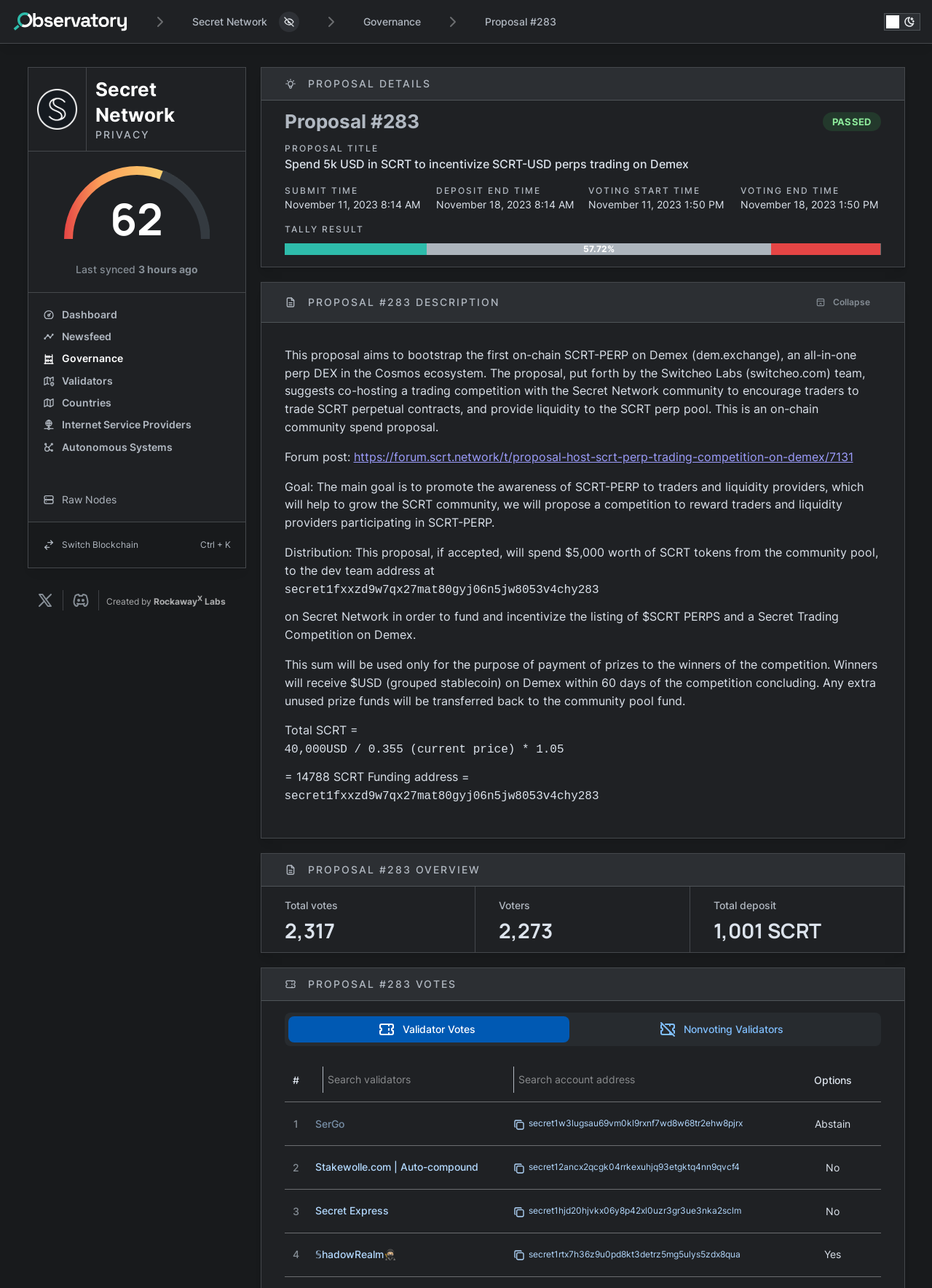Please determine the bounding box coordinates of the area that needs to be clicked to complete this task: 'Read the proposal description'. The coordinates must be four float numbers between 0 and 1, formatted as [left, top, right, bottom].

[0.305, 0.27, 0.928, 0.337]